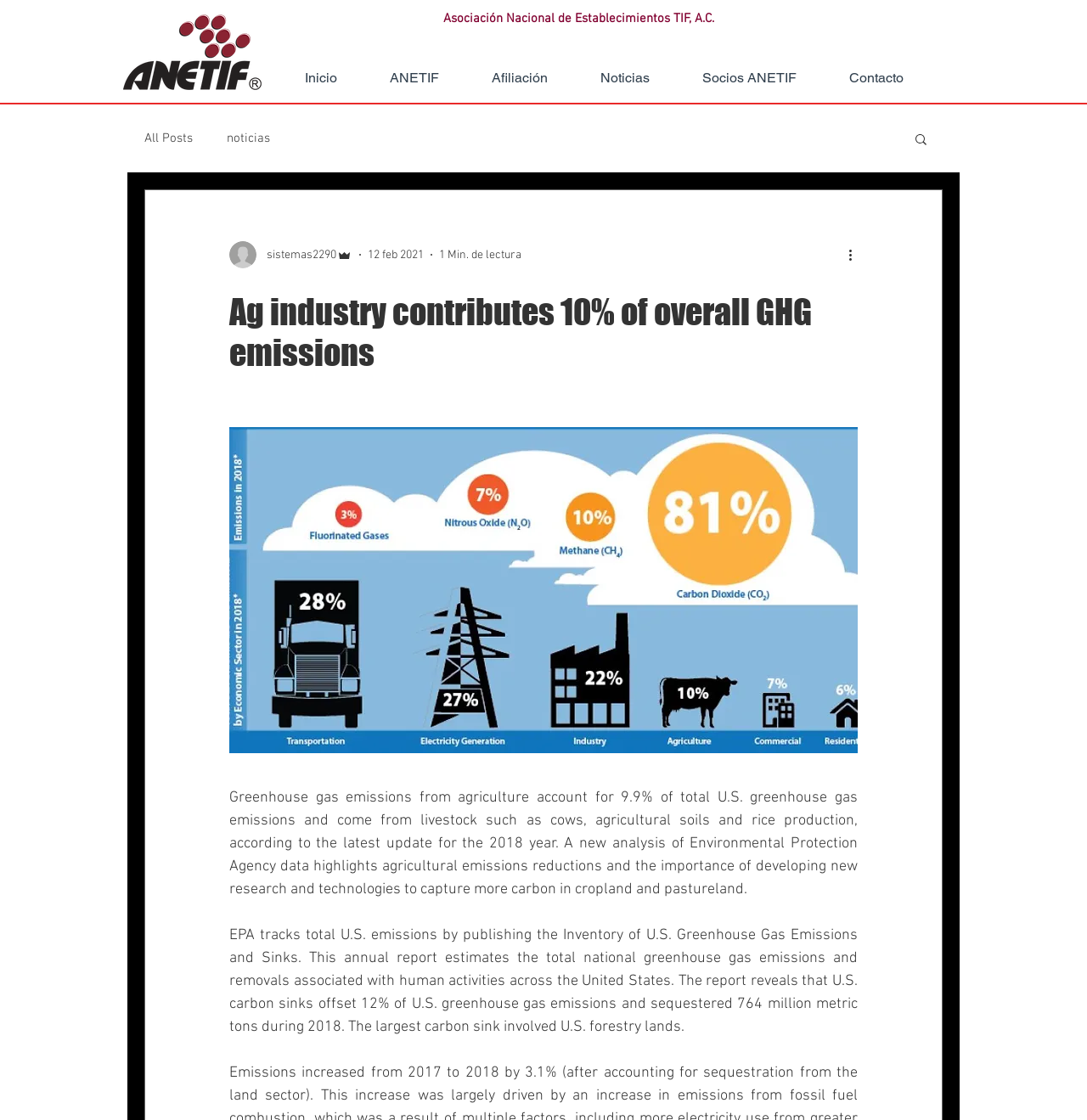Locate and extract the headline of this webpage.

Ag industry contributes 10% of overall GHG emissions